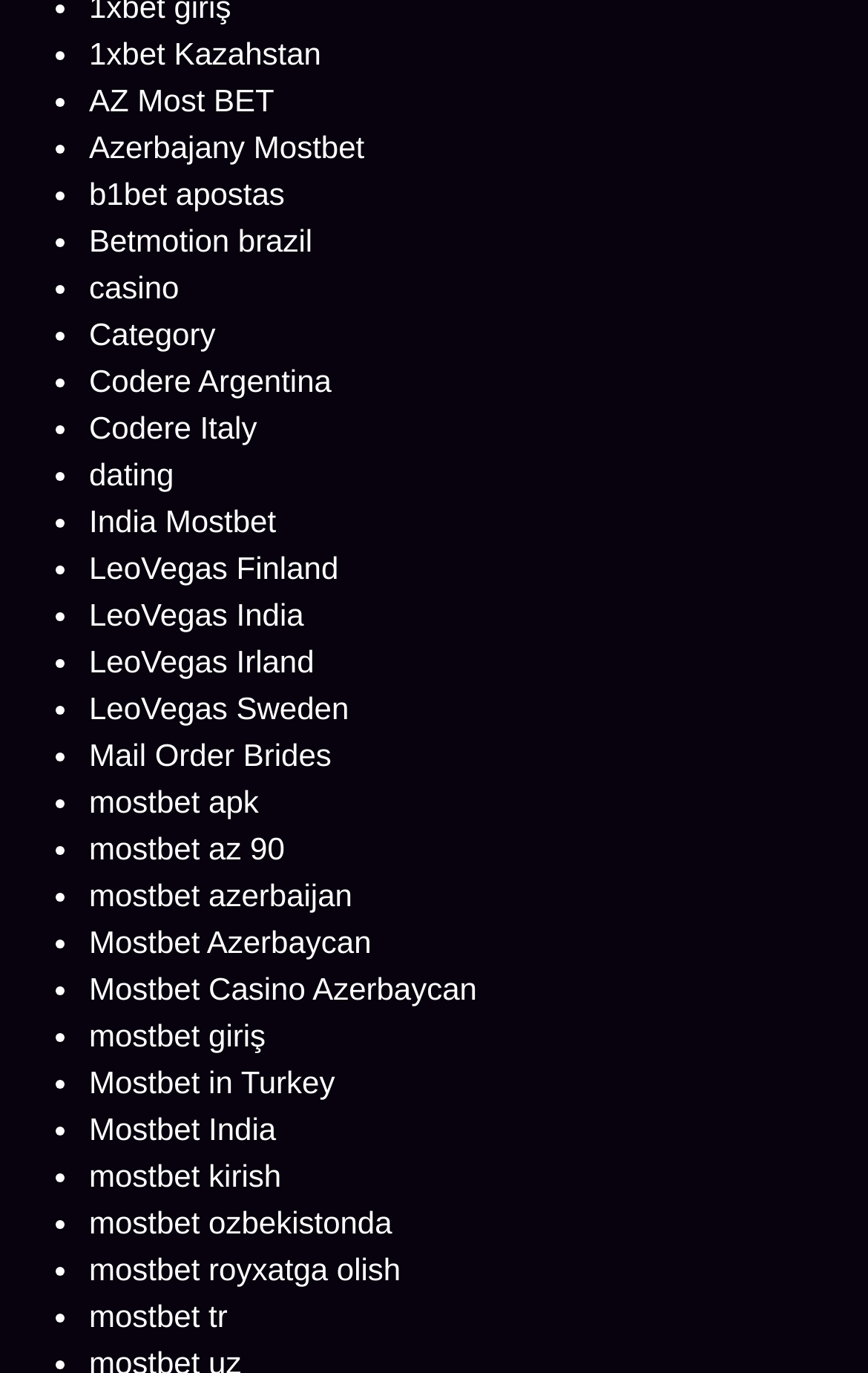Could you indicate the bounding box coordinates of the region to click in order to complete this instruction: "Visit Mostbet Azerbaycan".

[0.103, 0.673, 0.428, 0.699]